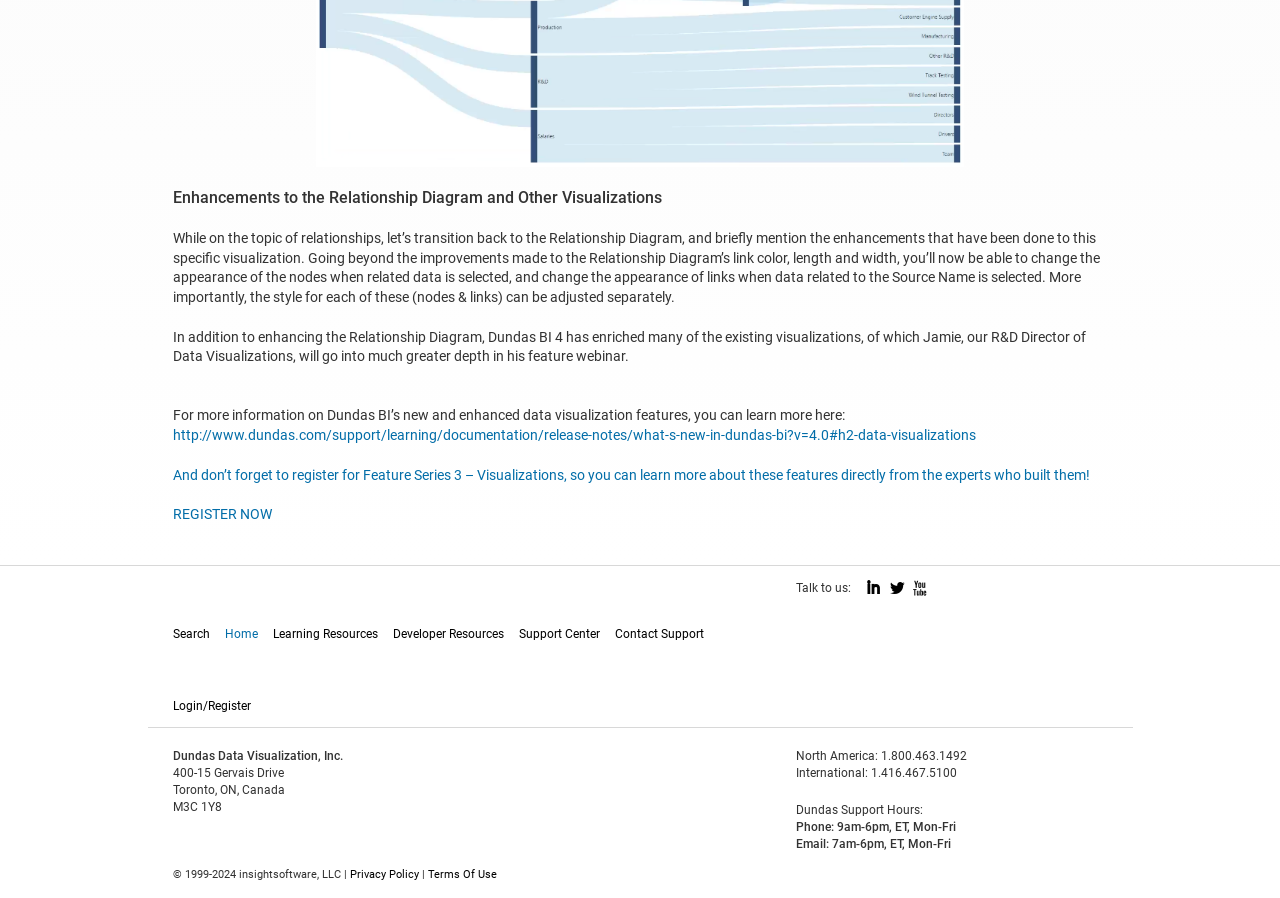Provide a brief response to the question using a single word or phrase: 
What is the main topic of this webpage?

Dundas BI 4 enhancements